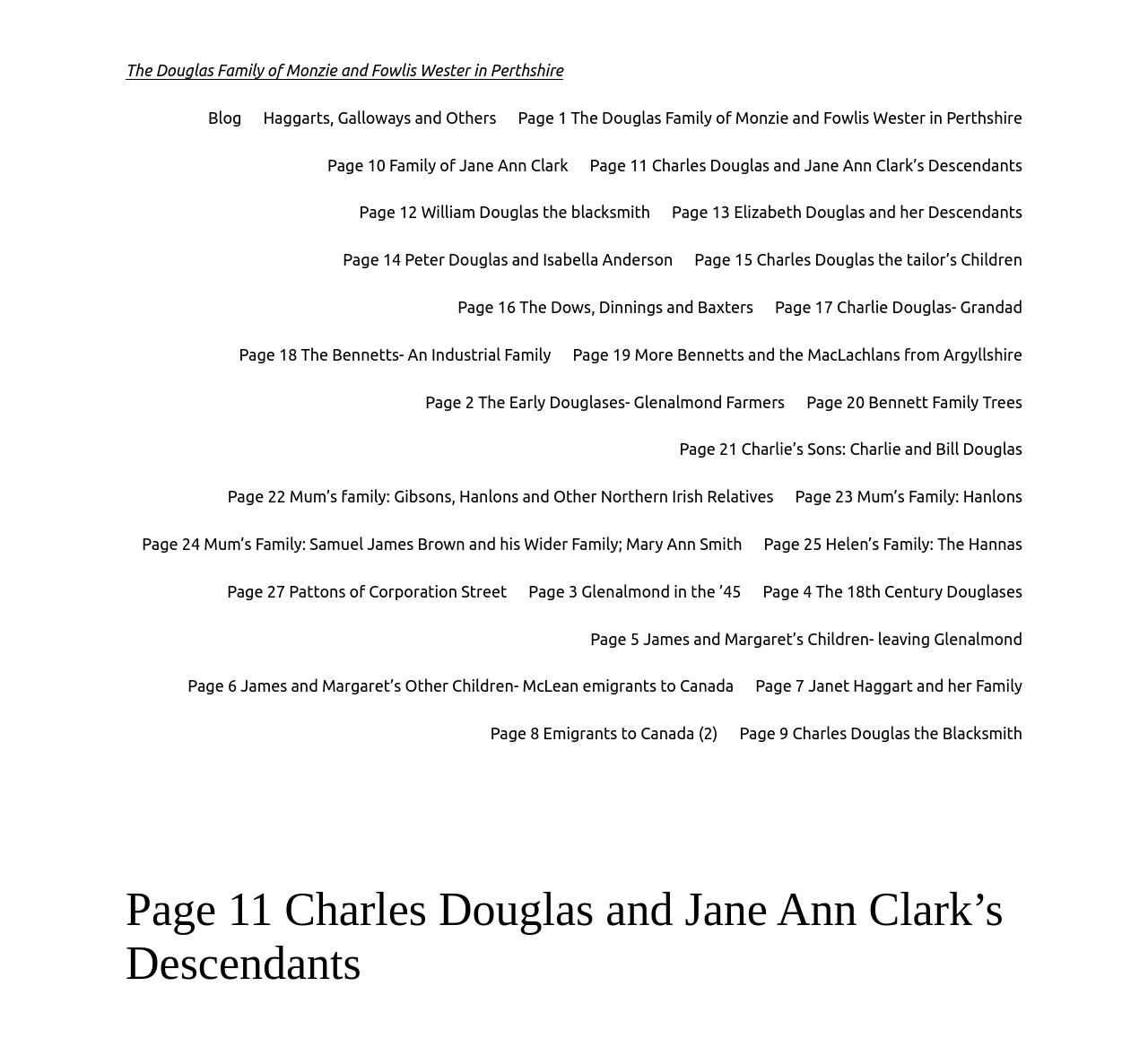Give a concise answer using one word or a phrase to the following question:
What is the main topic of this webpage?

Douglas Family